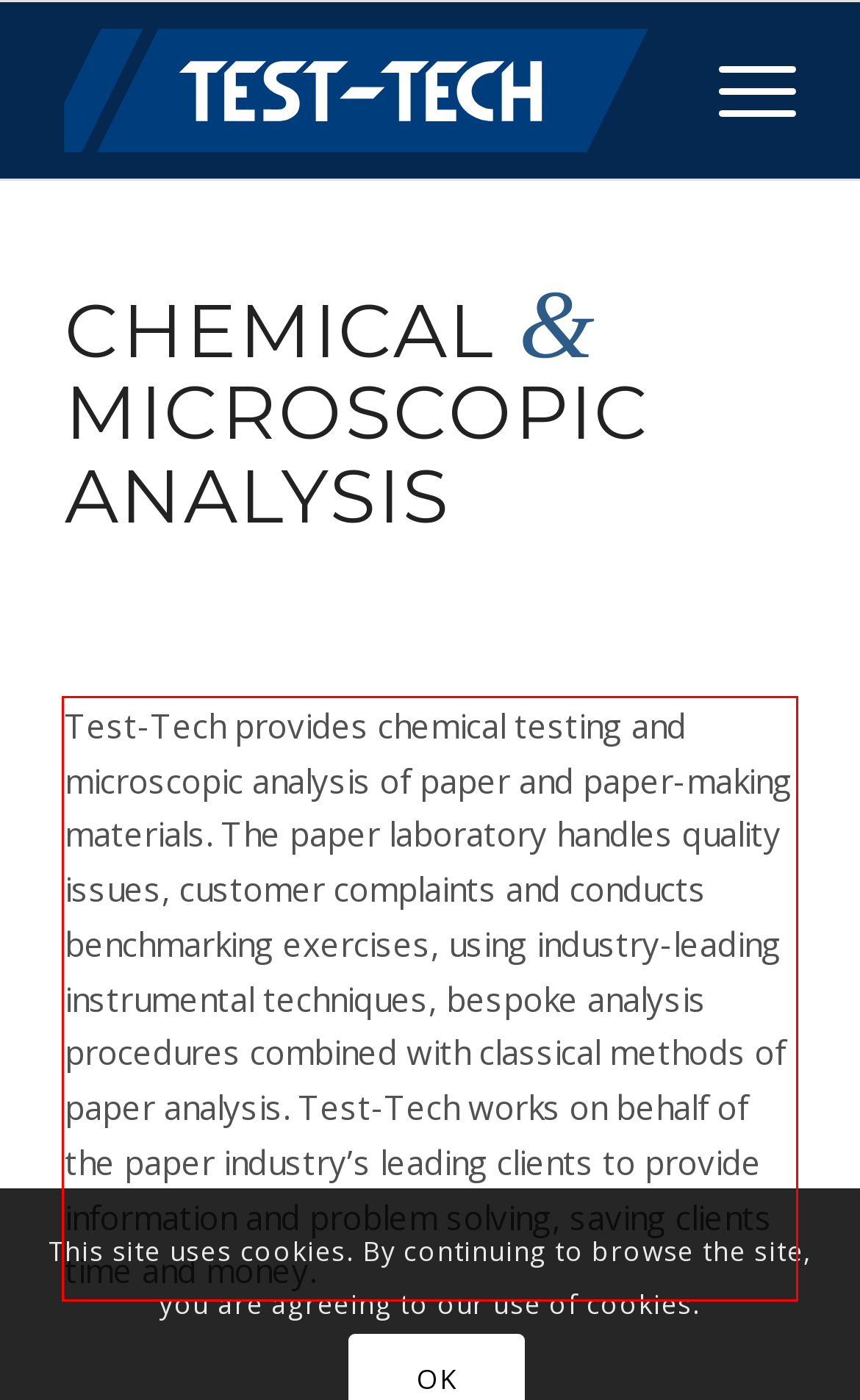Using the webpage screenshot, recognize and capture the text within the red bounding box.

Test-Tech provides chemical testing and microscopic analysis of paper and paper-making materials. The paper laboratory handles quality issues, customer complaints and conducts benchmarking exercises, using industry-leading instrumental techniques, bespoke analysis procedures combined with classical methods of paper analysis. Test-Tech works on behalf of the paper industry’s leading clients to provide information and problem solving, saving clients time and money.